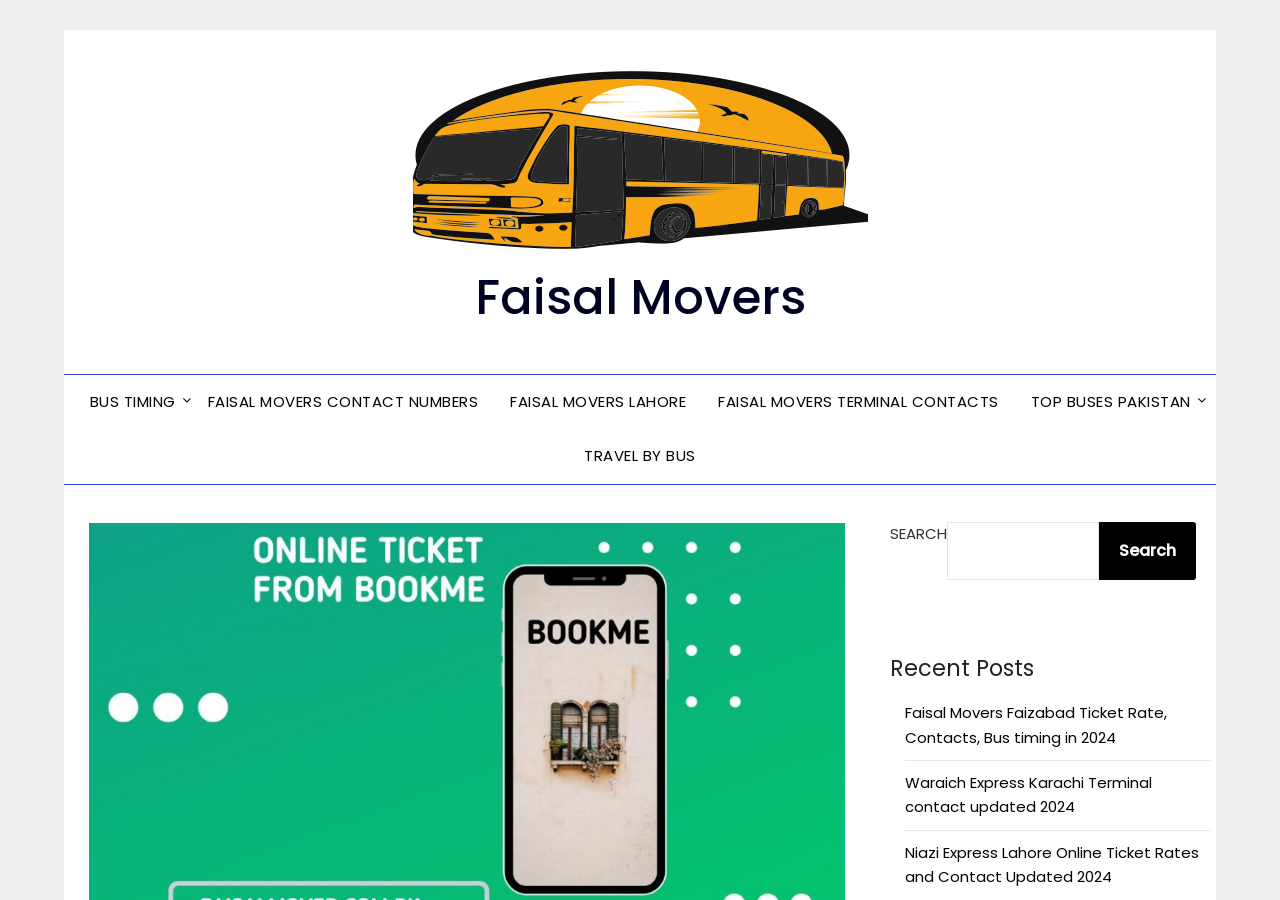Locate the bounding box coordinates of the clickable area to execute the instruction: "go to BUS TIMING page". Provide the coordinates as four float numbers between 0 and 1, represented as [left, top, right, bottom].

[0.057, 0.417, 0.15, 0.477]